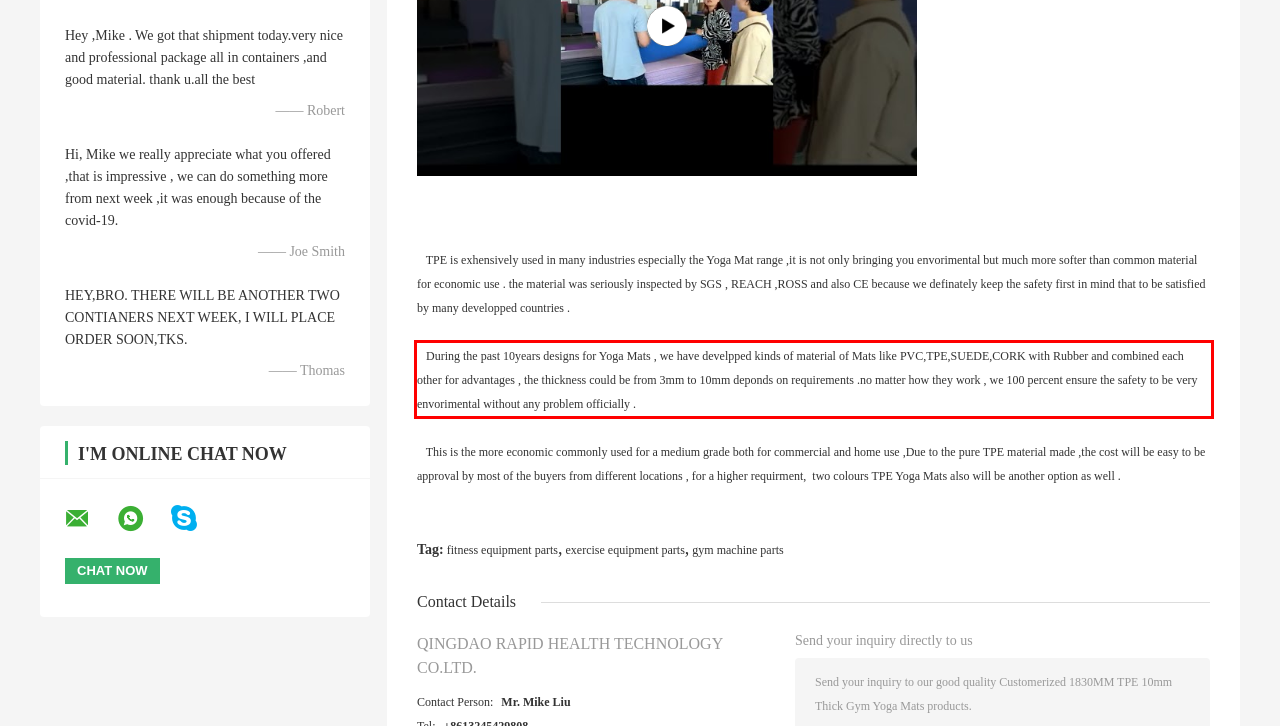The screenshot you have been given contains a UI element surrounded by a red rectangle. Use OCR to read and extract the text inside this red rectangle.

During the past 10years designs for Yoga Mats , we have develpped kinds of material of Mats like PVC,TPE,SUEDE,CORK with Rubber and combined each other for advantages , the thickness could be from 3mm to 10mm deponds on requirements .no matter how they work , we 100 percent ensure the safety to be very envorimental without any problem officially .